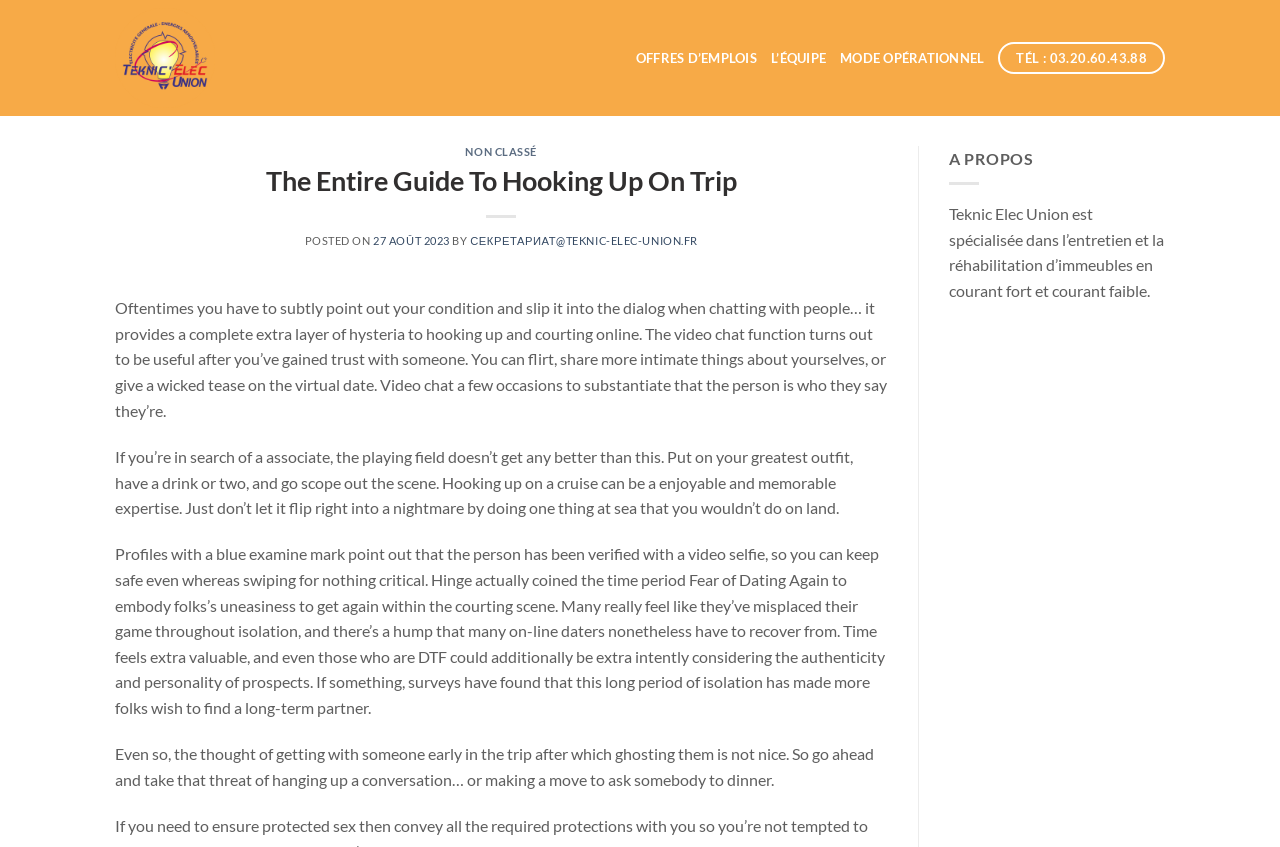What is the topic of the article?
Please provide a single word or phrase as your answer based on the screenshot.

Hooking up on a trip